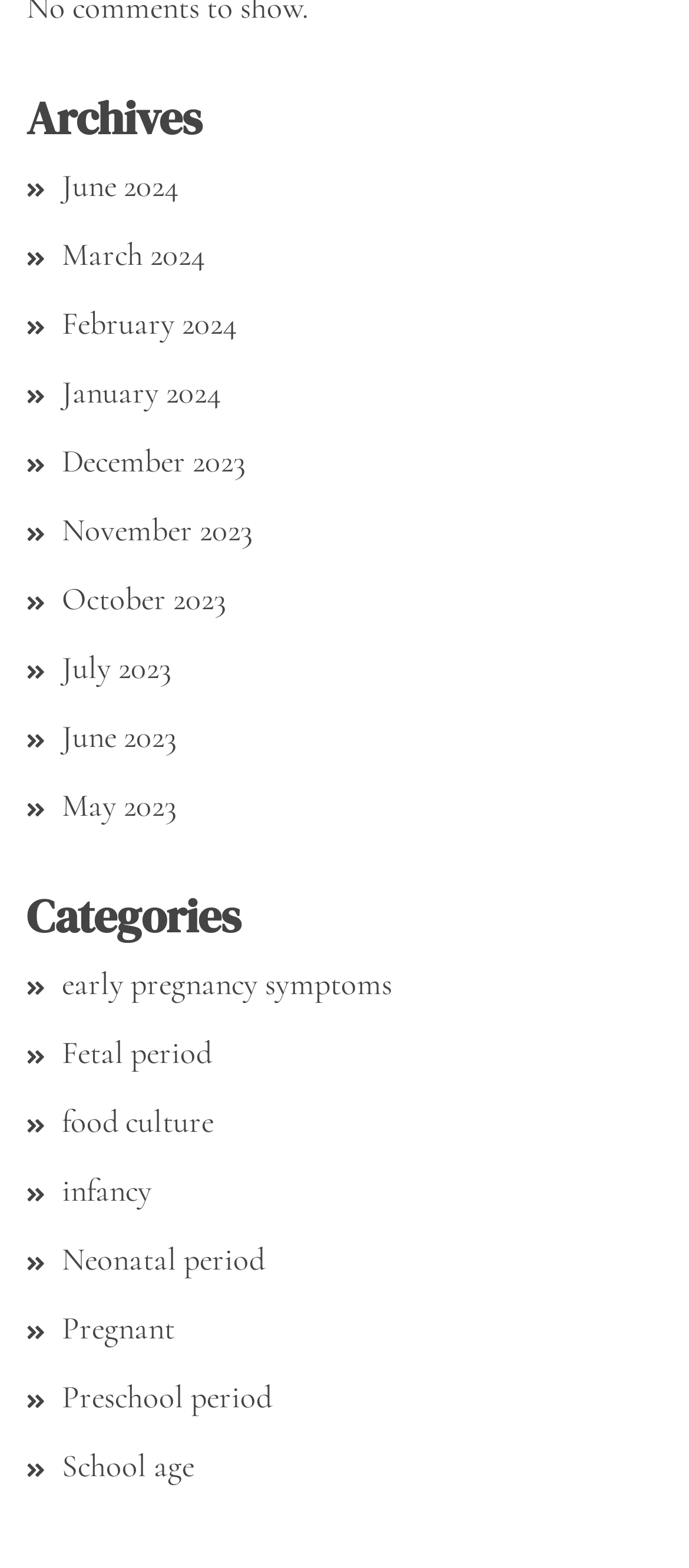What category is related to the period before birth?
Provide an in-depth answer to the question, covering all aspects.

Under the 'Categories' heading, I can see that the category 'Fetal period' is related to the period before birth, as it refers to the development of a fetus.